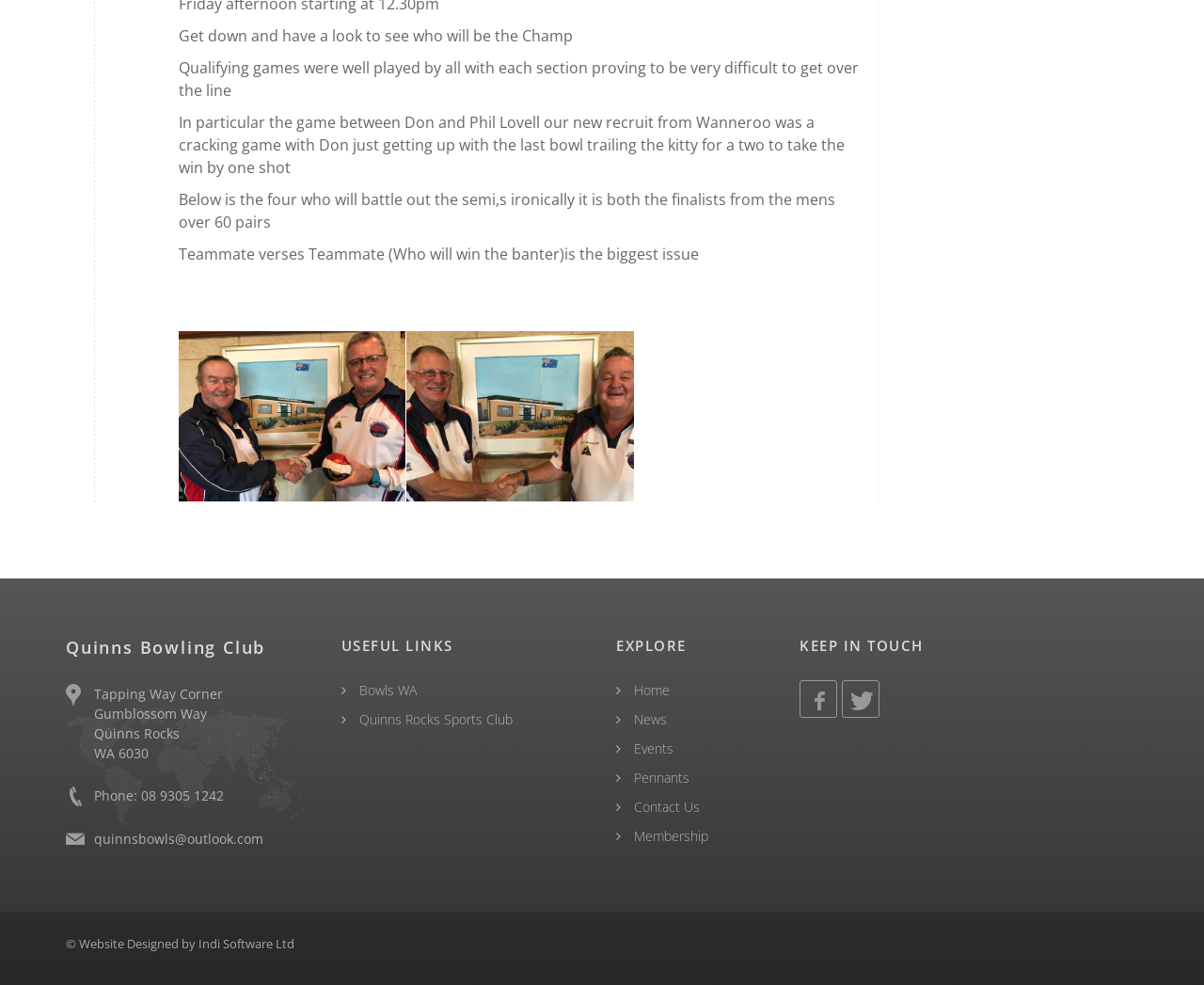Point out the bounding box coordinates of the section to click in order to follow this instruction: "Click the link to Quinns Rocks Sports Club".

[0.283, 0.721, 0.425, 0.739]